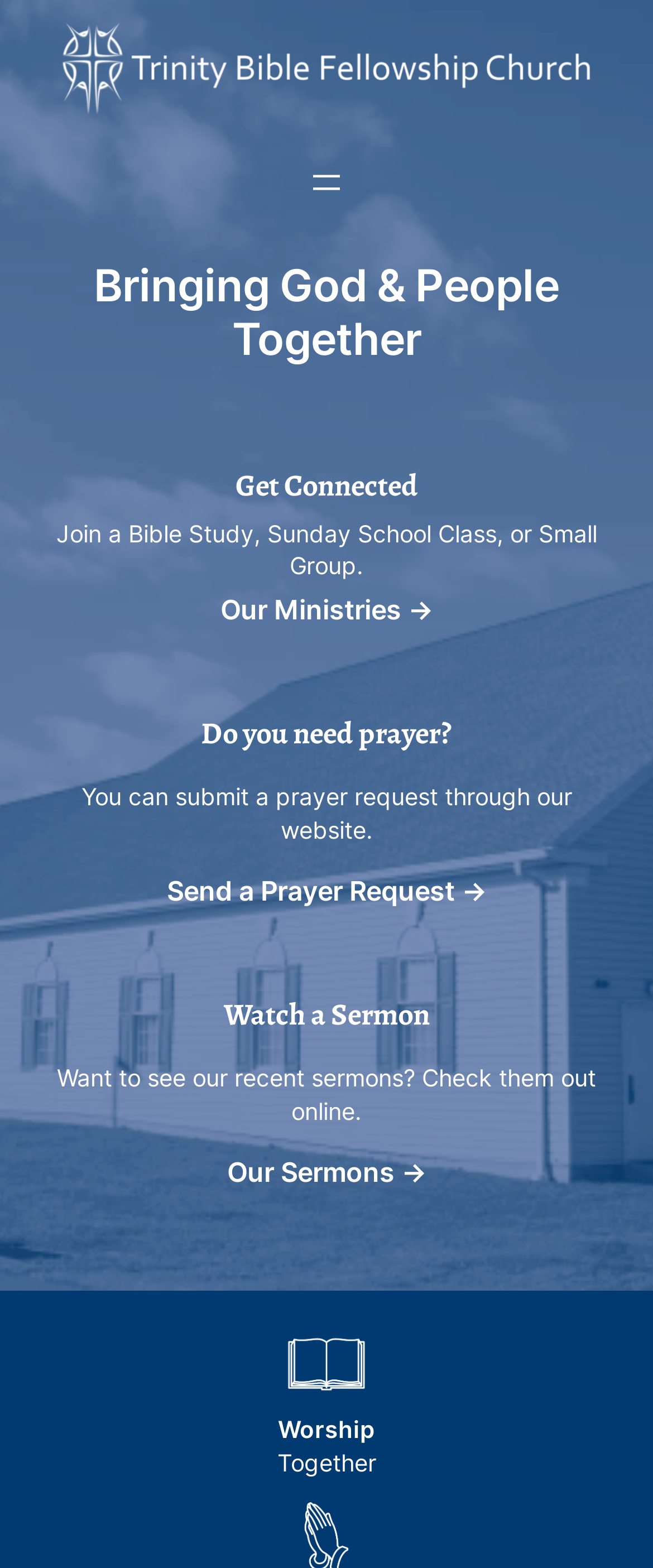Please respond to the question with a concise word or phrase:
How many headings are there on the webpage?

6